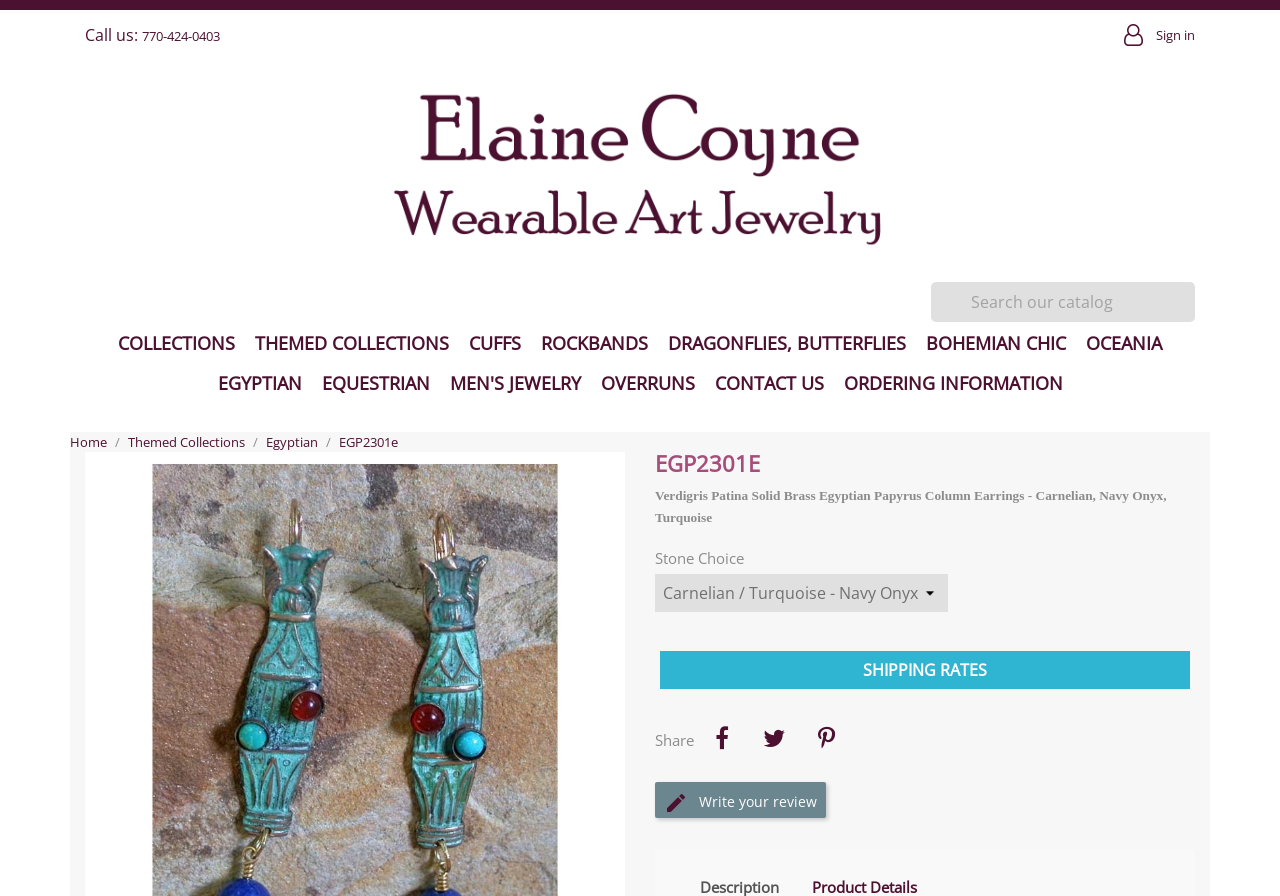Determine the bounding box coordinates for the clickable element required to fulfill the instruction: "Search for products". Provide the coordinates as four float numbers between 0 and 1, i.e., [left, top, right, bottom].

[0.727, 0.314, 0.934, 0.359]